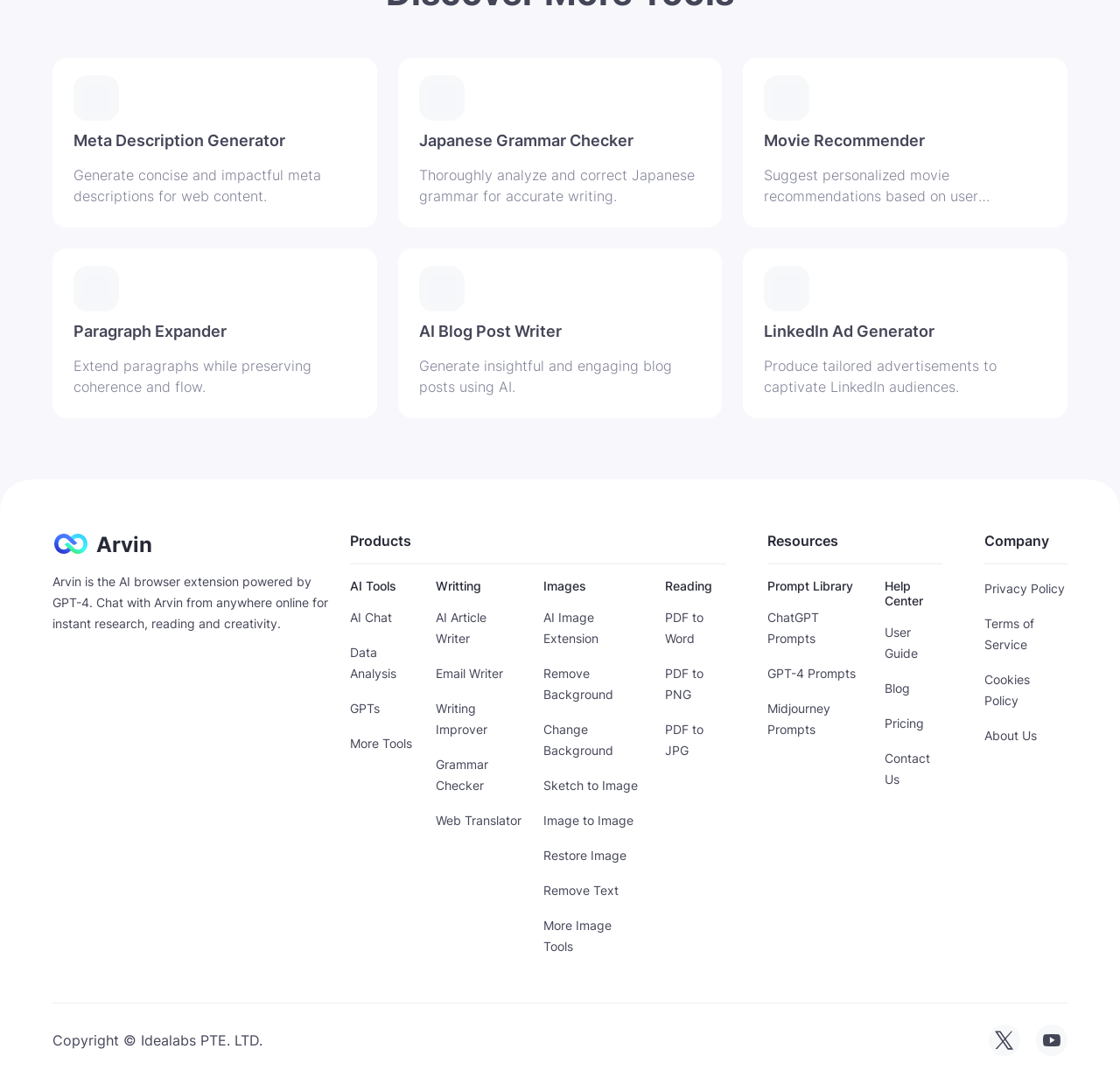Answer the question below with a single word or a brief phrase: 
How many tools are listed under AI Tools?

6